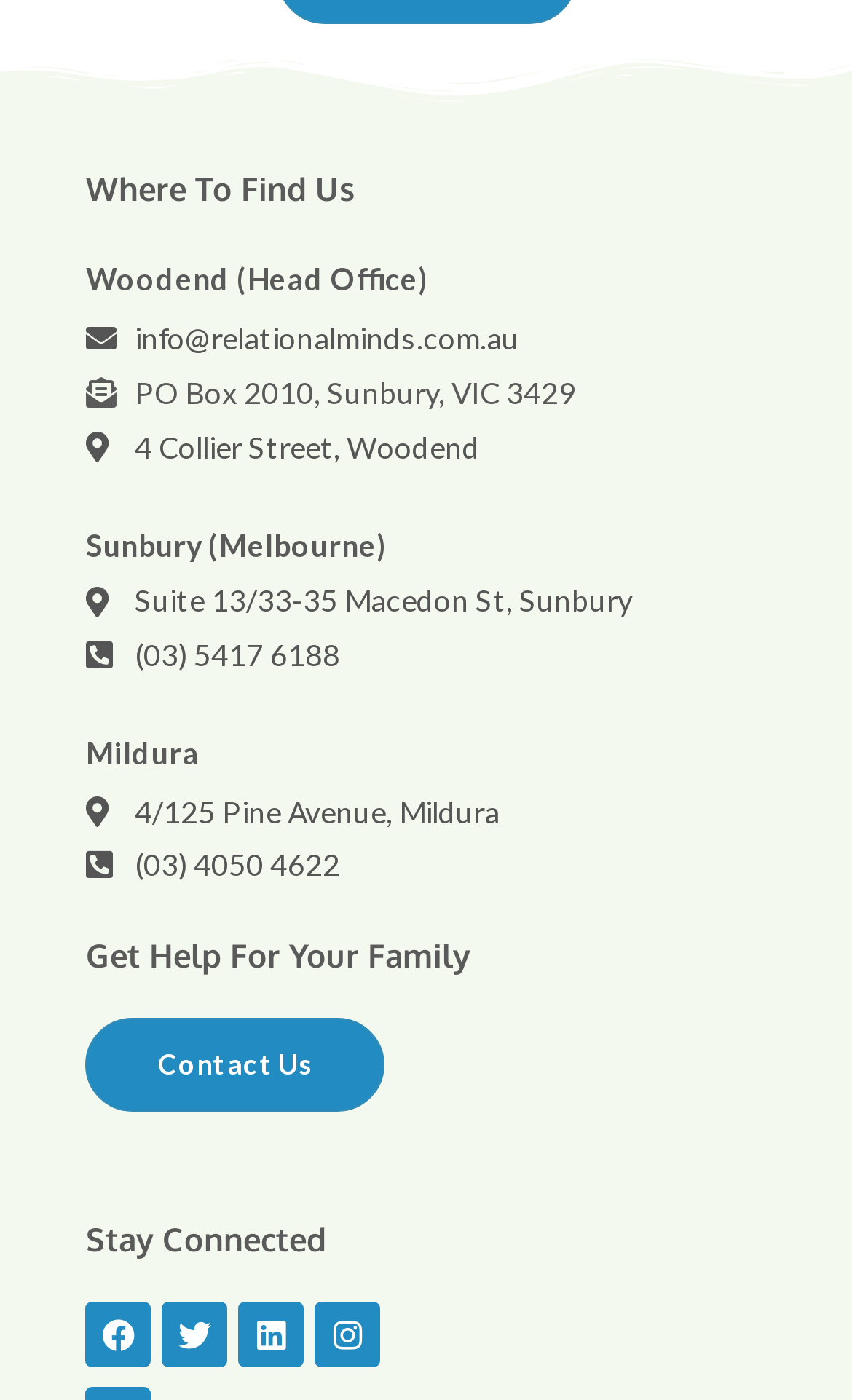Determine the bounding box for the UI element as described: "Virtual Quiz Night". The coordinates should be represented as four float numbers between 0 and 1, formatted as [left, top, right, bottom].

None